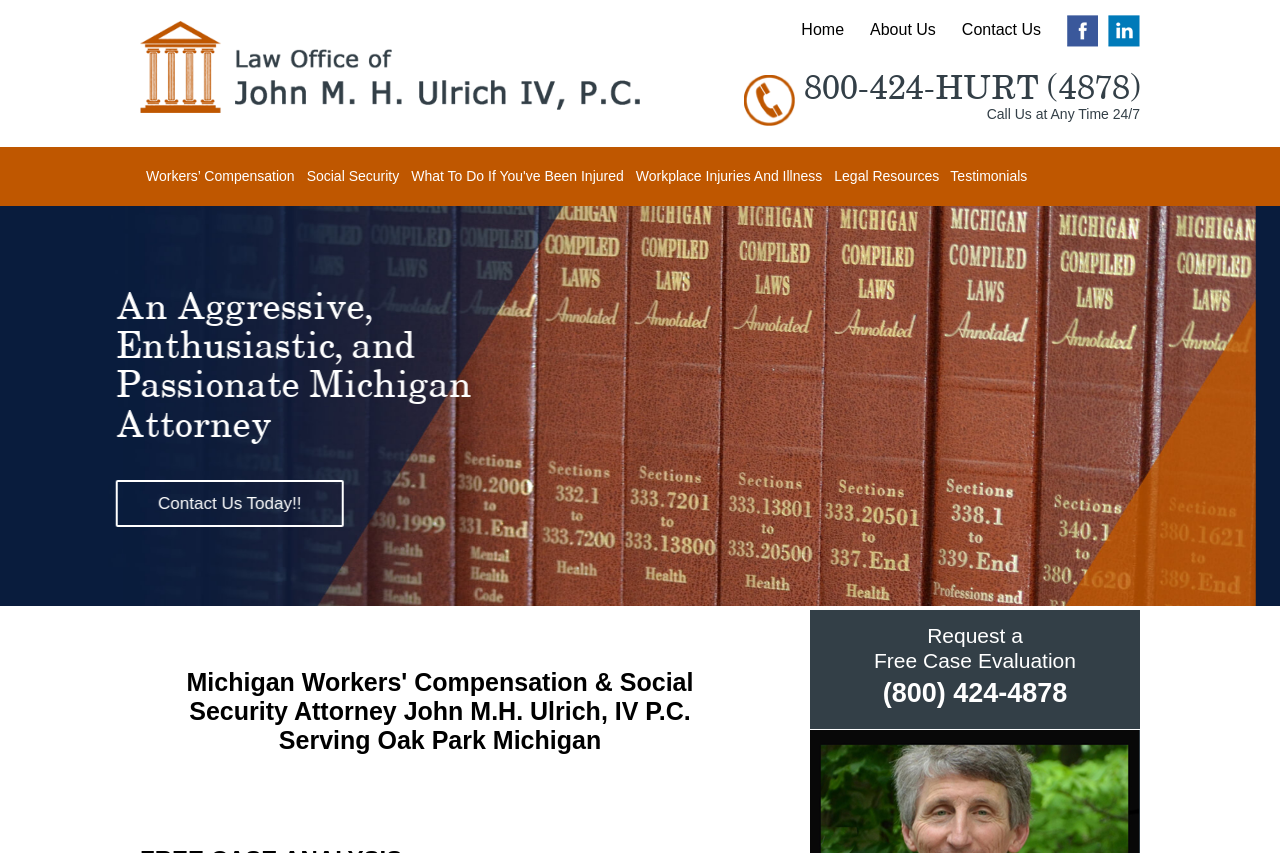How long has the law firm been in business? Using the information from the screenshot, answer with a single word or phrase.

Since 1978